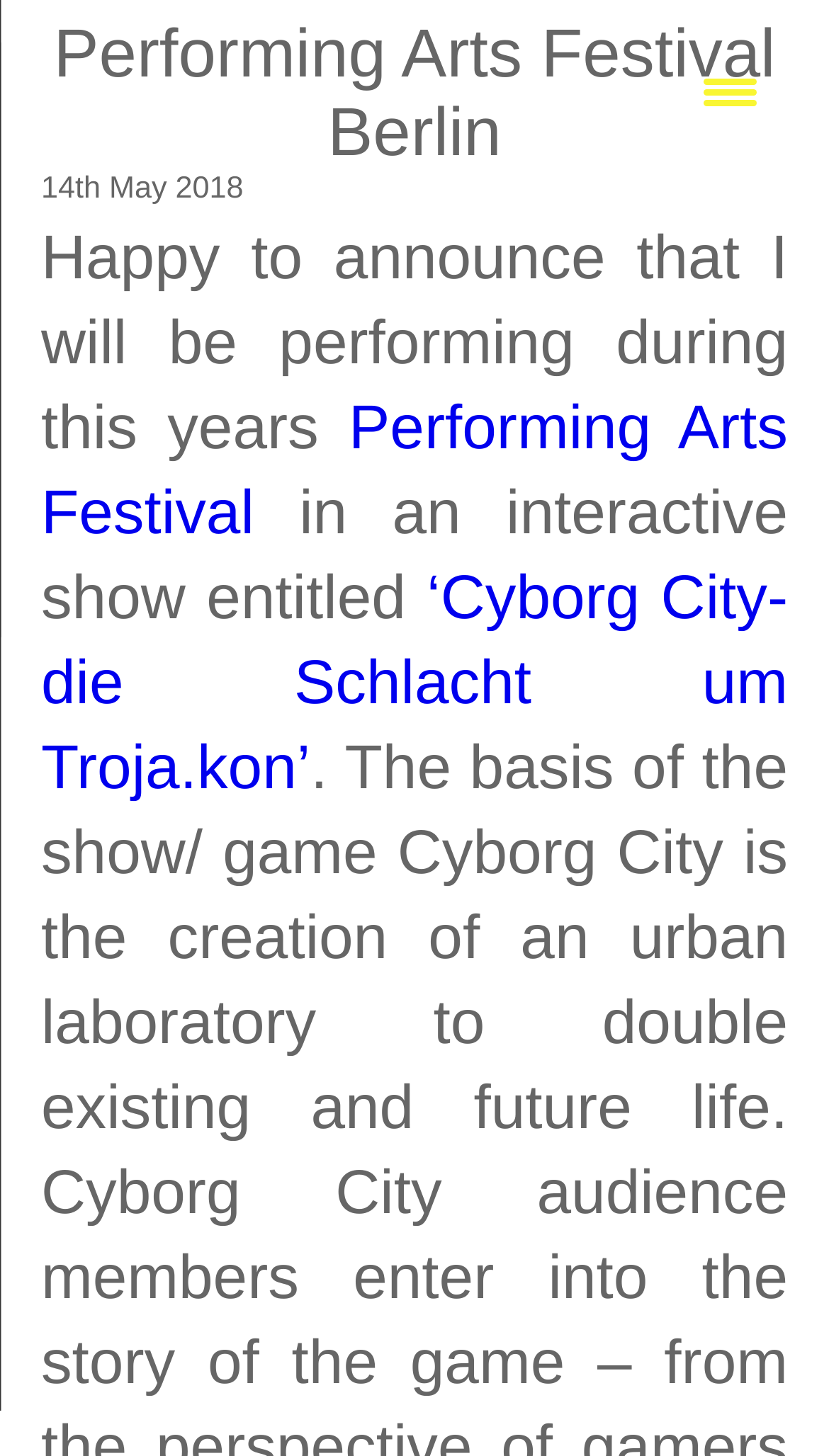What is the name of the interactive show?
Look at the image and respond to the question as thoroughly as possible.

The name of the interactive show is mentioned on the webpage as a link element with bounding box coordinates [0.05, 0.389, 0.95, 0.552]. This show is likely related to the Performing Arts Festival mentioned on the webpage.